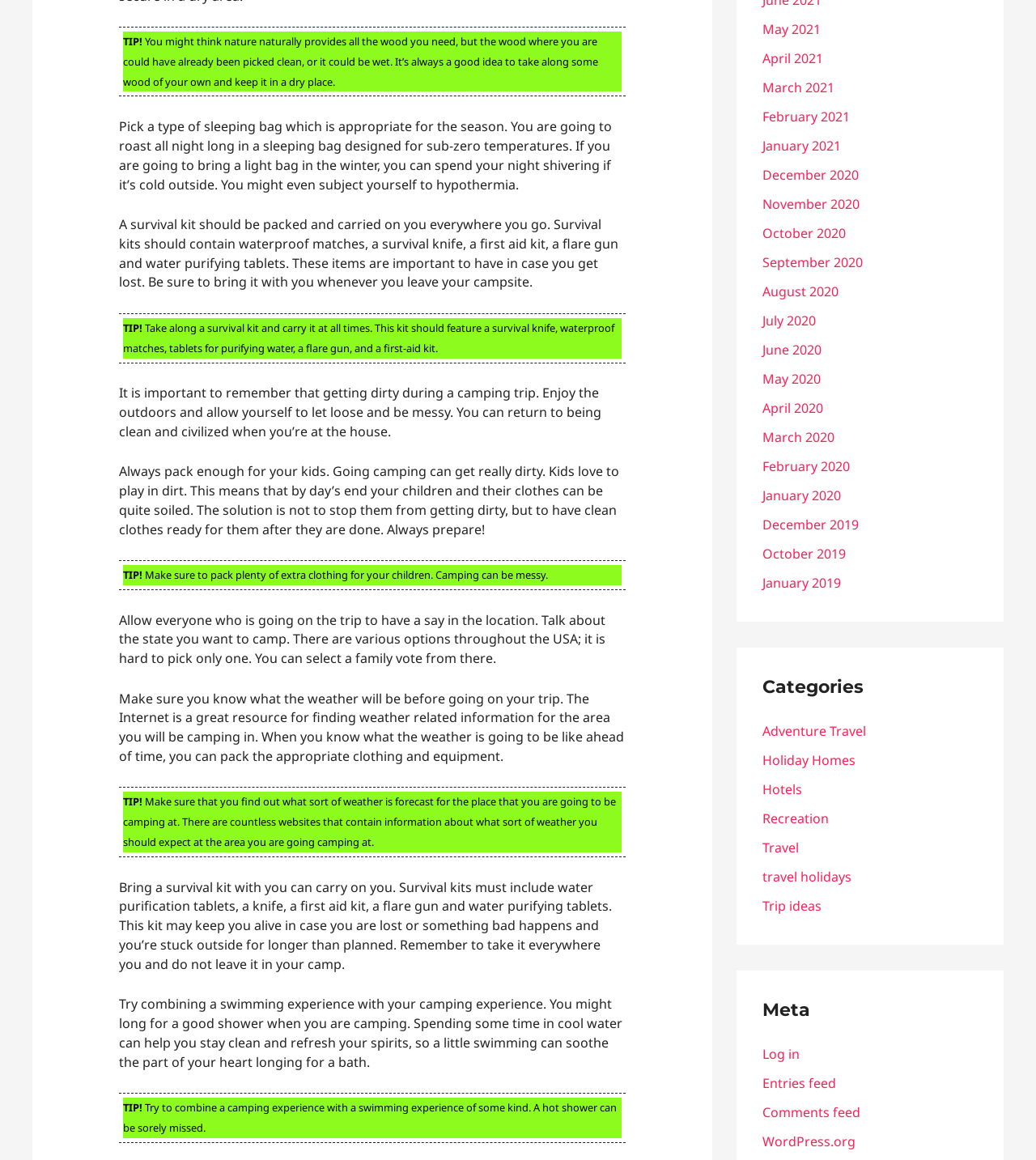Why is it important to check the weather before camping?
Please provide a comprehensive and detailed answer to the question.

The webpage suggests that checking the weather before camping is important so that you can pack the appropriate clothing and equipment for the conditions, ensuring that you are prepared and safe during your trip.